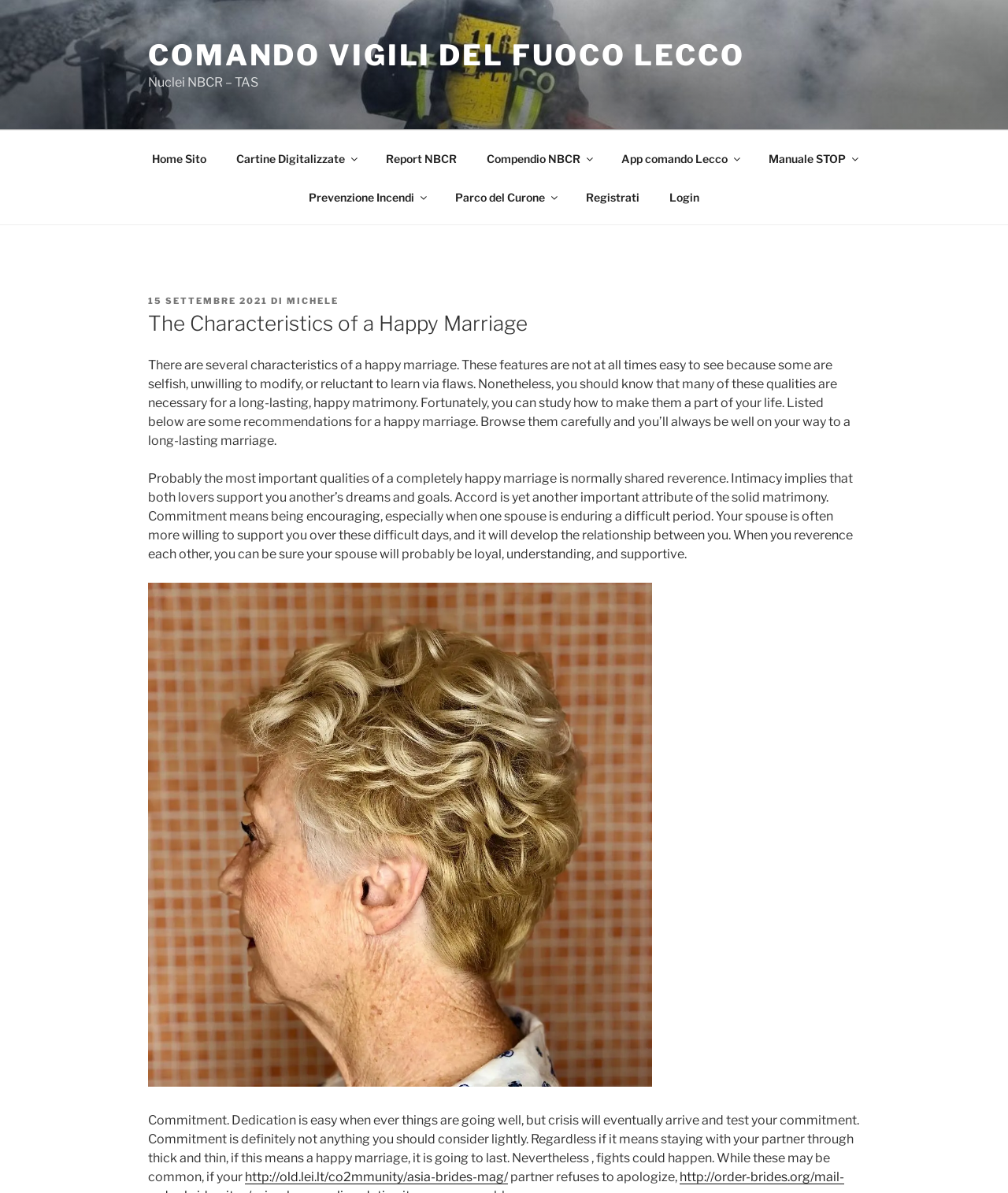Specify the bounding box coordinates of the element's region that should be clicked to achieve the following instruction: "Click on the Login link". The bounding box coordinates consist of four float numbers between 0 and 1, in the format [left, top, right, bottom].

[0.65, 0.149, 0.707, 0.181]